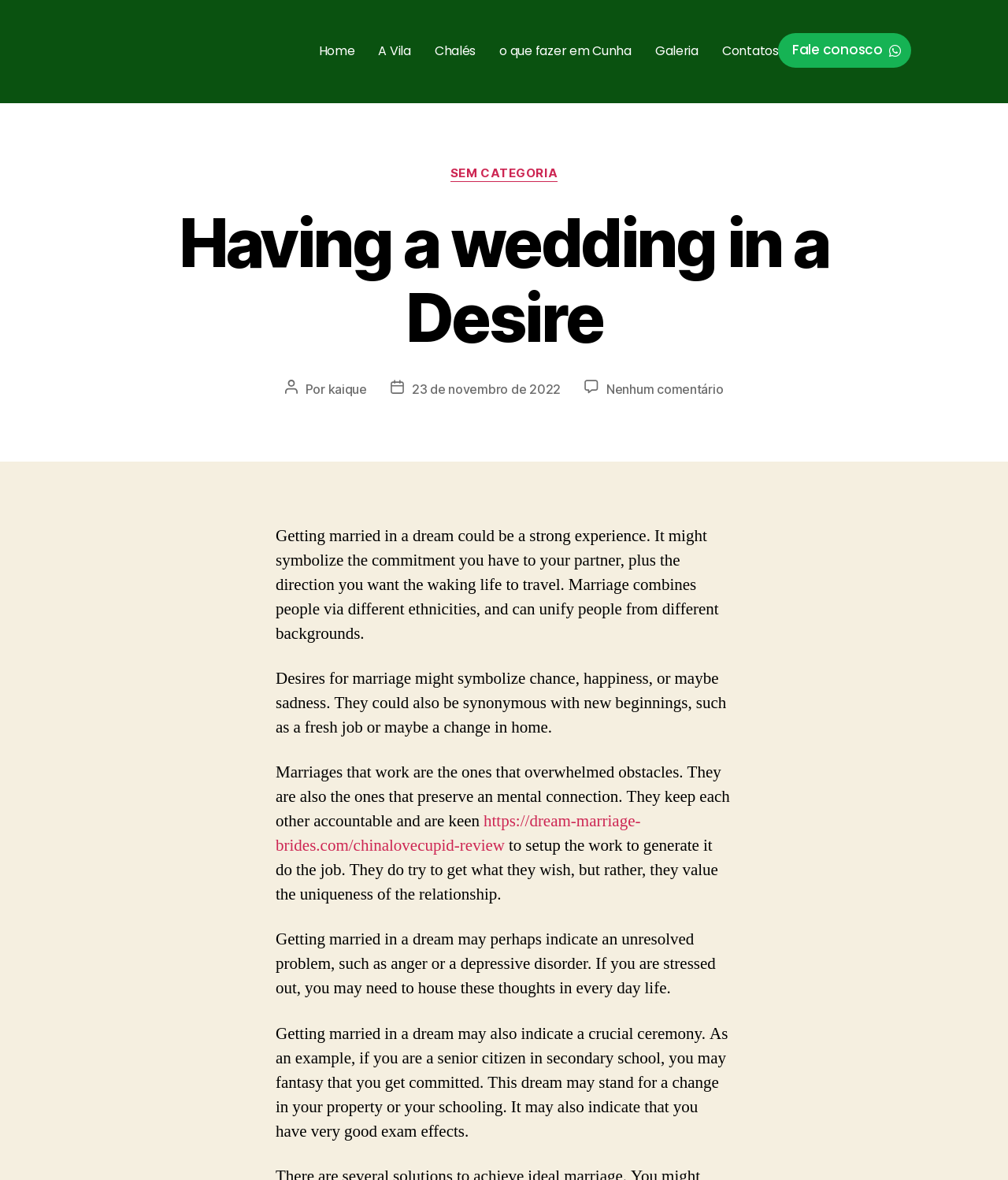Find the bounding box coordinates of the clickable area required to complete the following action: "Visit the link about Chinalovecupid review".

[0.273, 0.687, 0.636, 0.726]